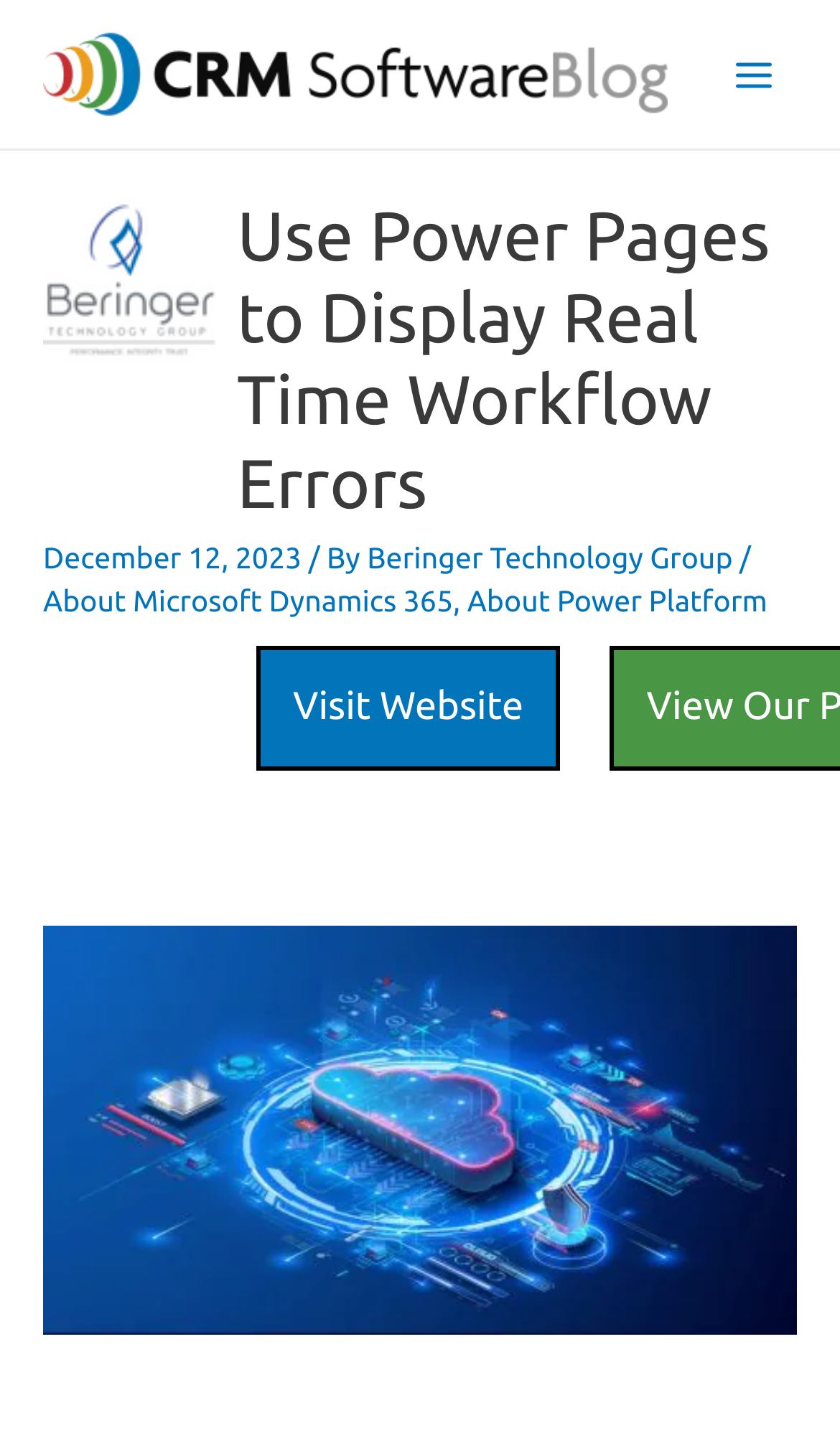Give a succinct answer to this question in a single word or phrase: 
What is the topic of the article?

Power Pages and Dynamics 365